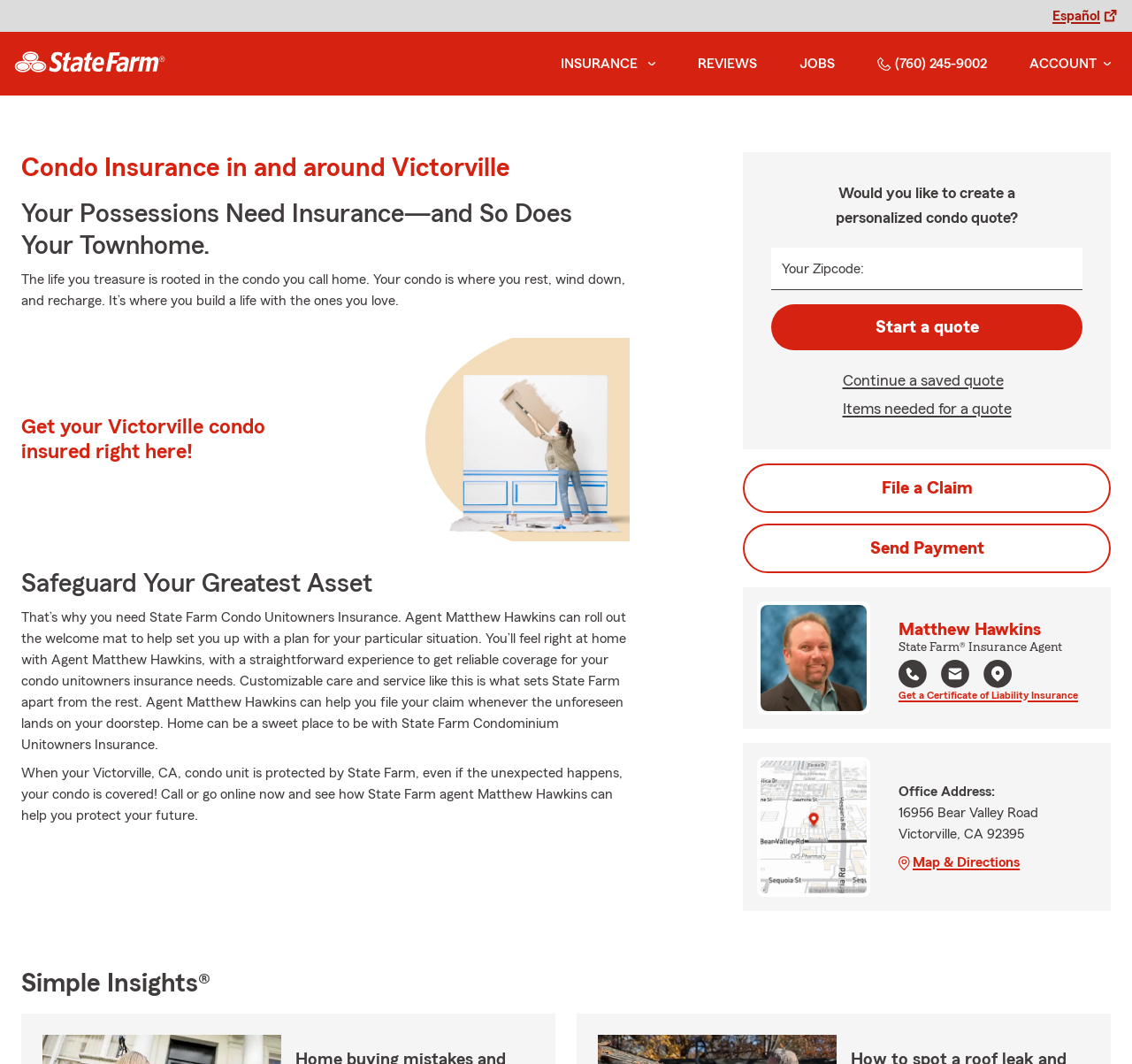What type of insurance is being promoted on this webpage?
Refer to the image and respond with a one-word or short-phrase answer.

Condo Unitowners Insurance